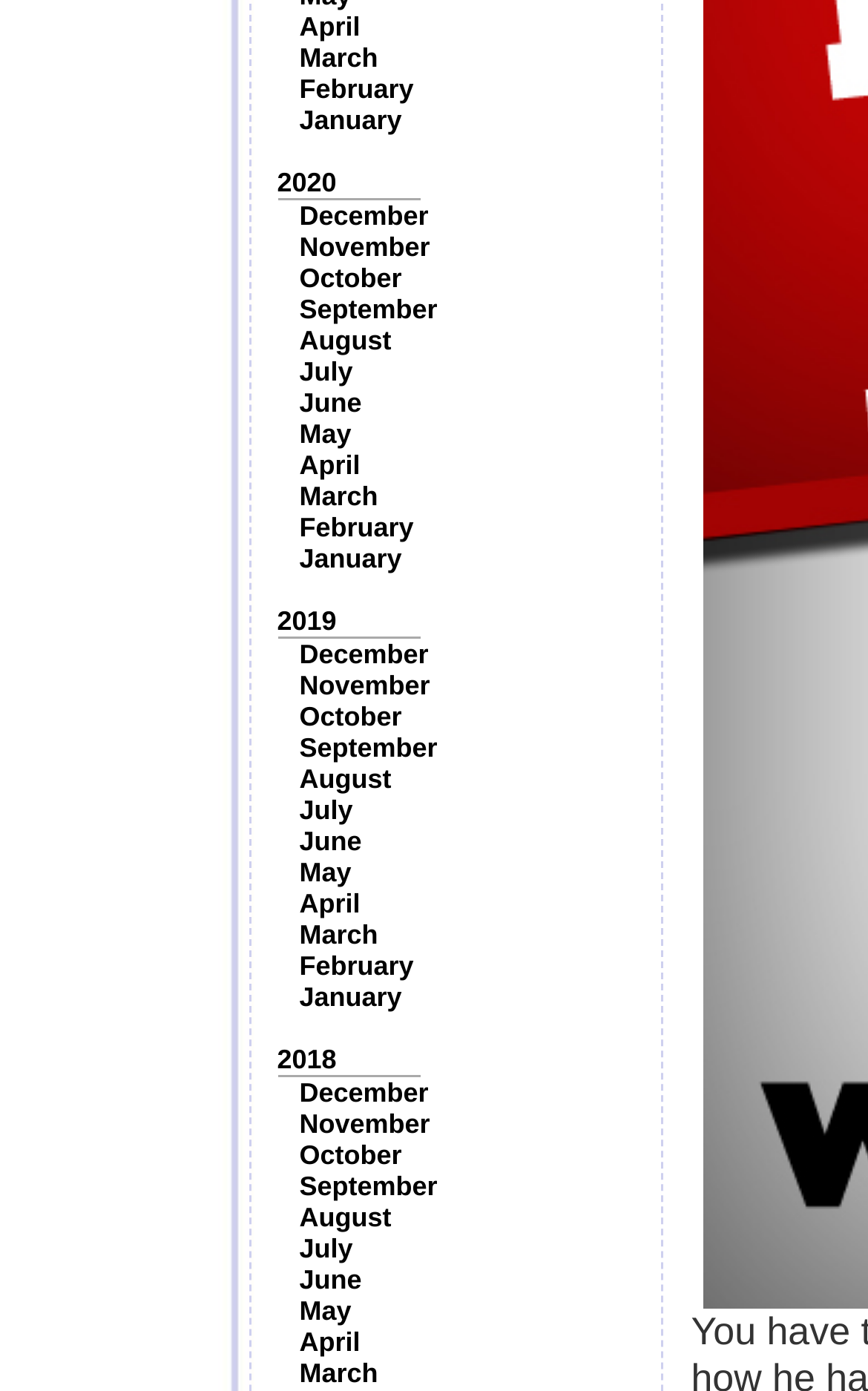Determine the bounding box coordinates of the region that needs to be clicked to achieve the task: "Check February".

[0.345, 0.053, 0.477, 0.075]